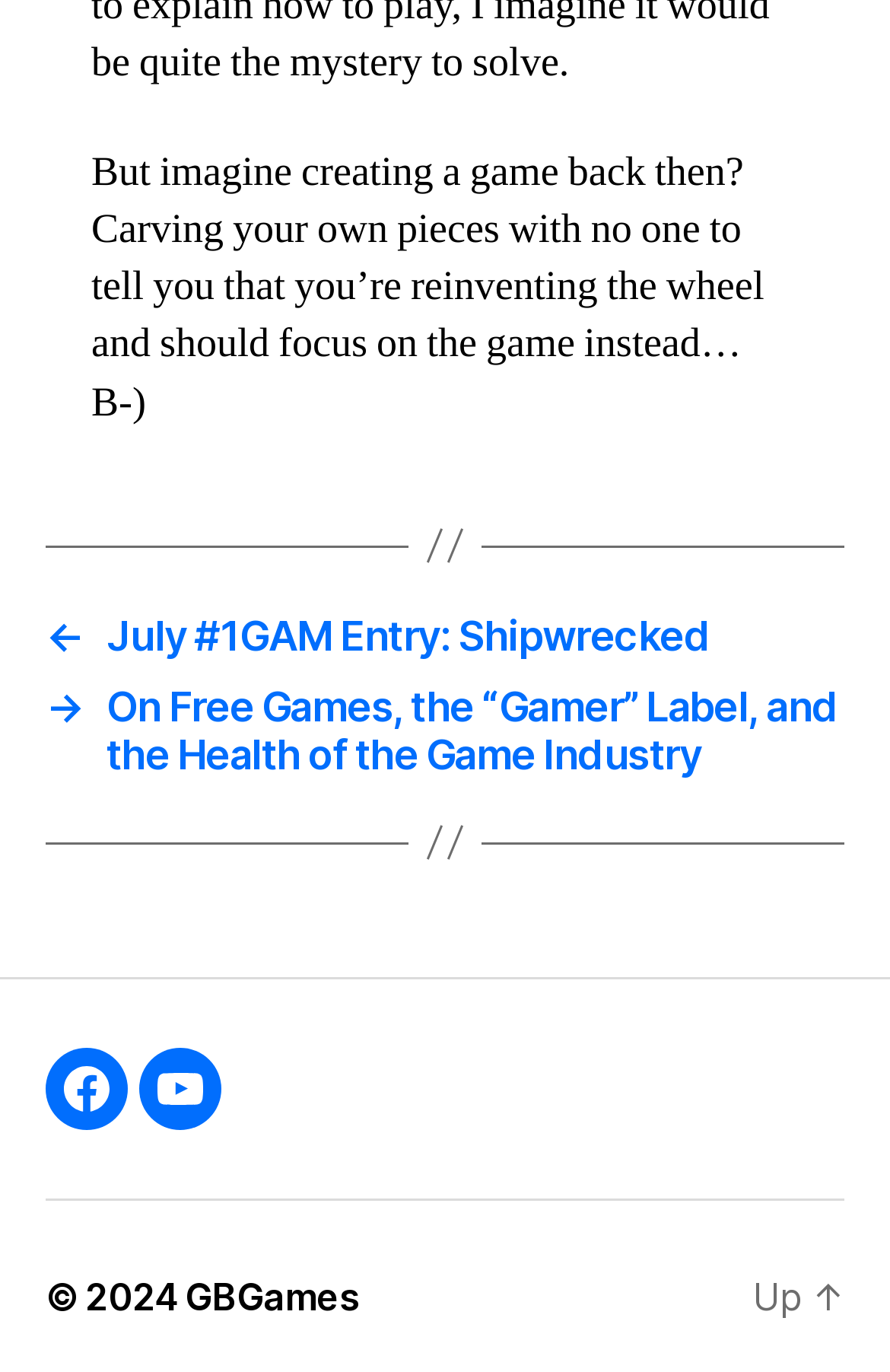Determine the bounding box of the UI element mentioned here: "GBGames". The coordinates must be in the format [left, top, right, bottom] with values ranging from 0 to 1.

[0.208, 0.928, 0.403, 0.961]